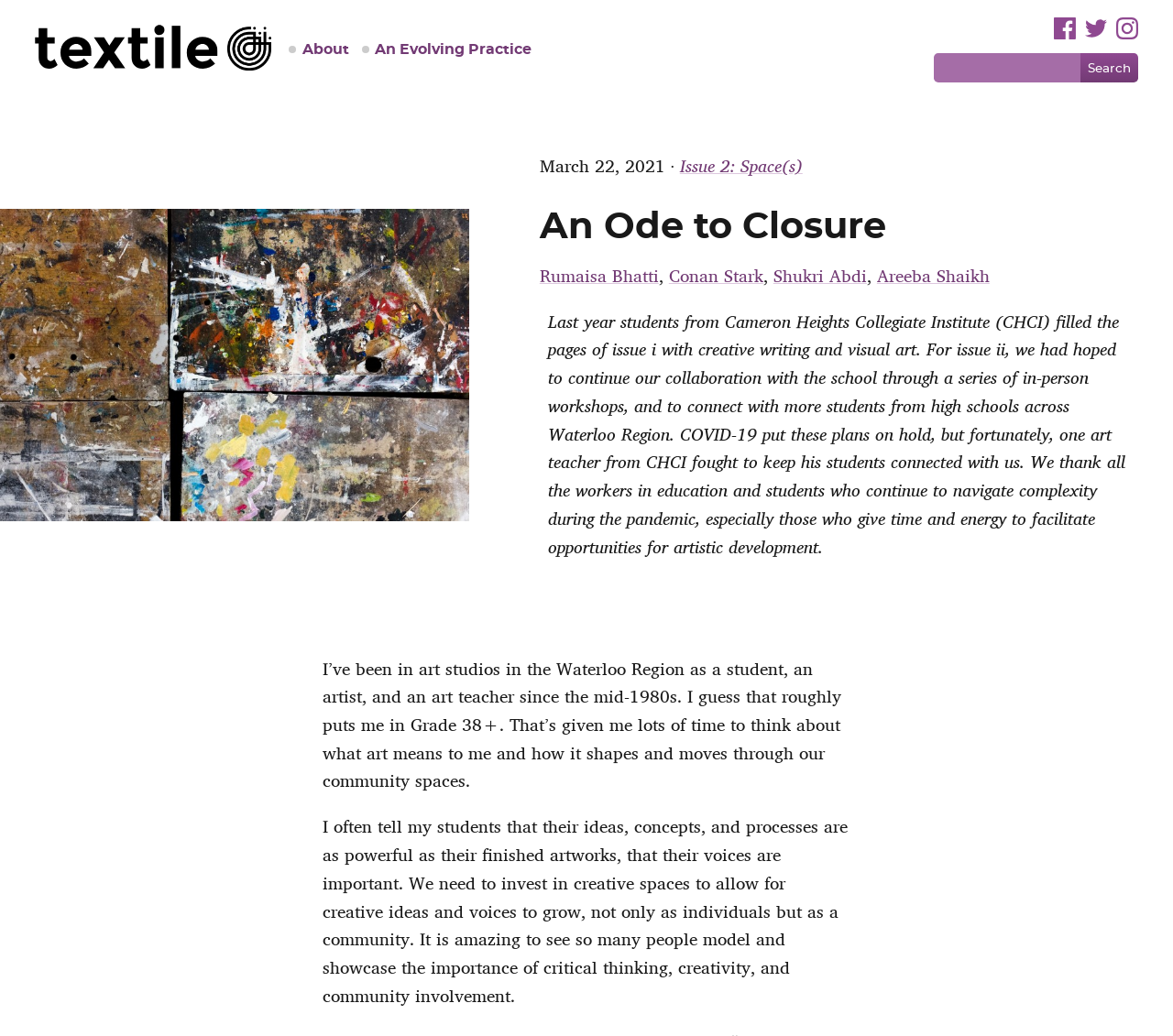Based on the image, provide a detailed and complete answer to the question: 
What is the name of the first issue?

I found the answer by looking at the text 'Last year students from Cameron Heights Collegiate Institute (CHCI) filled the pages of issue i with creative writing and visual art.' which indicates that the first issue is referred to as 'issue i'.